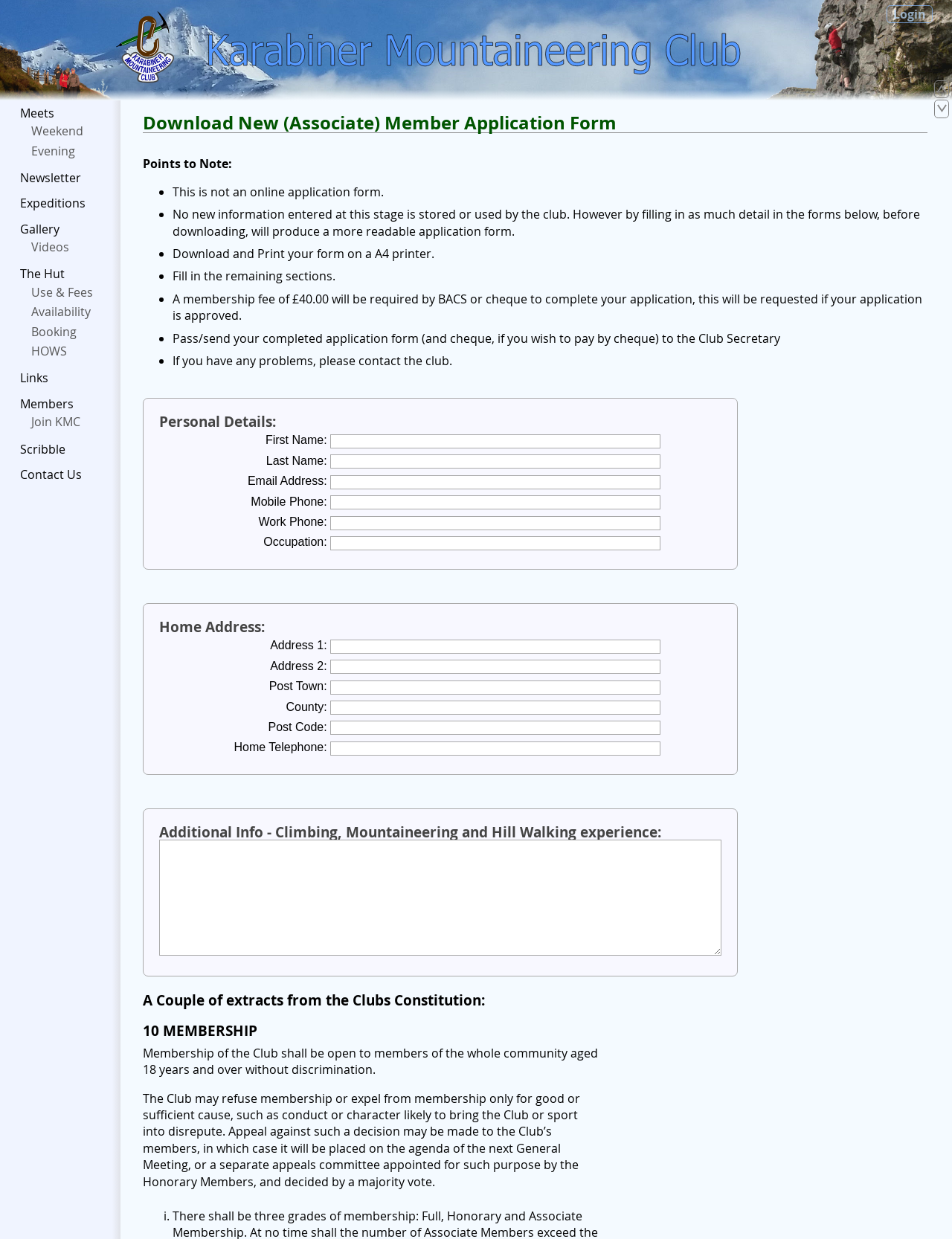Determine the bounding box coordinates of the clickable region to execute the instruction: "send an inquiry". The coordinates should be four float numbers between 0 and 1, denoted as [left, top, right, bottom].

None